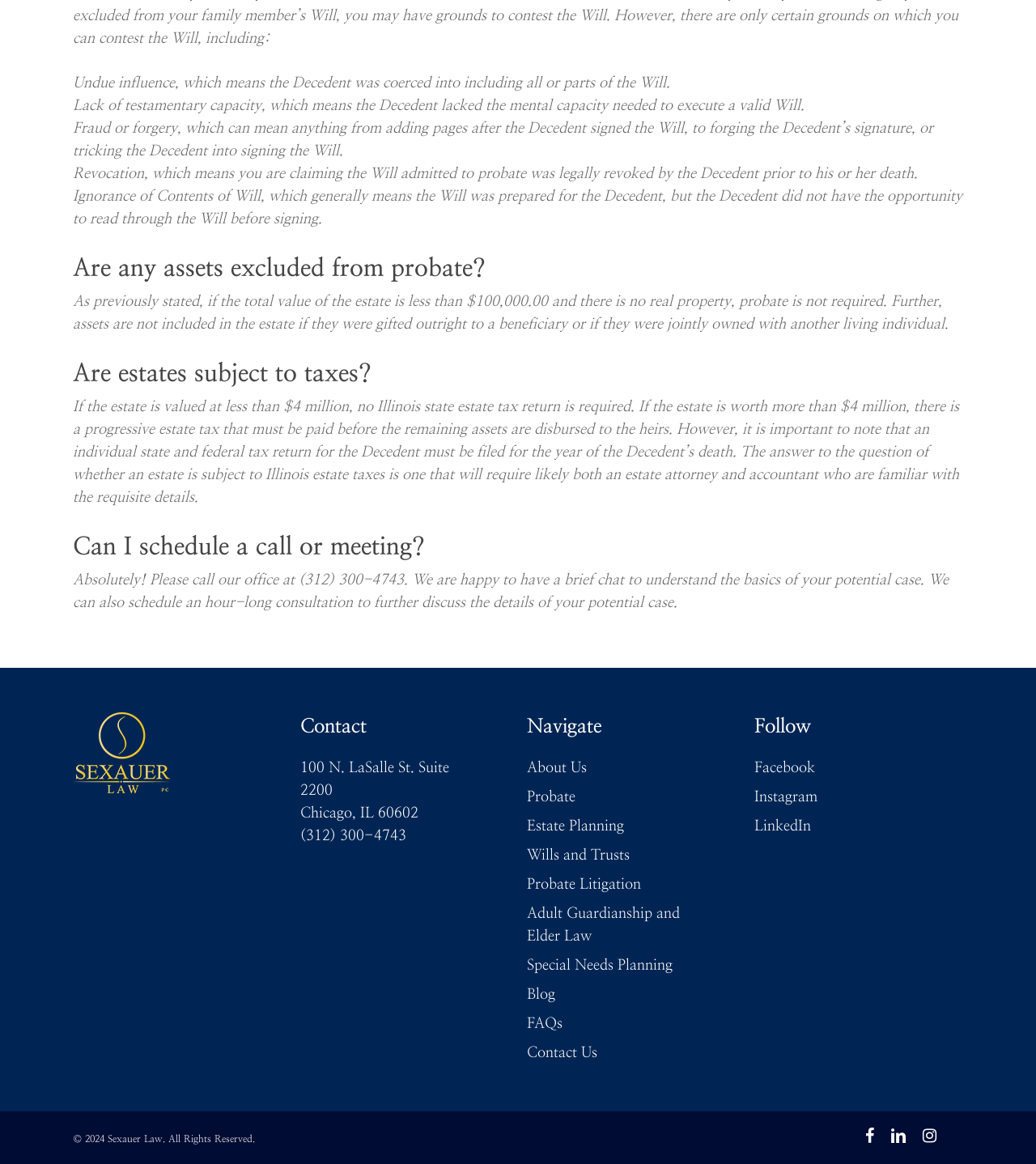Pinpoint the bounding box coordinates of the element to be clicked to execute the instruction: "Follow on Facebook".

[0.728, 0.65, 0.904, 0.669]